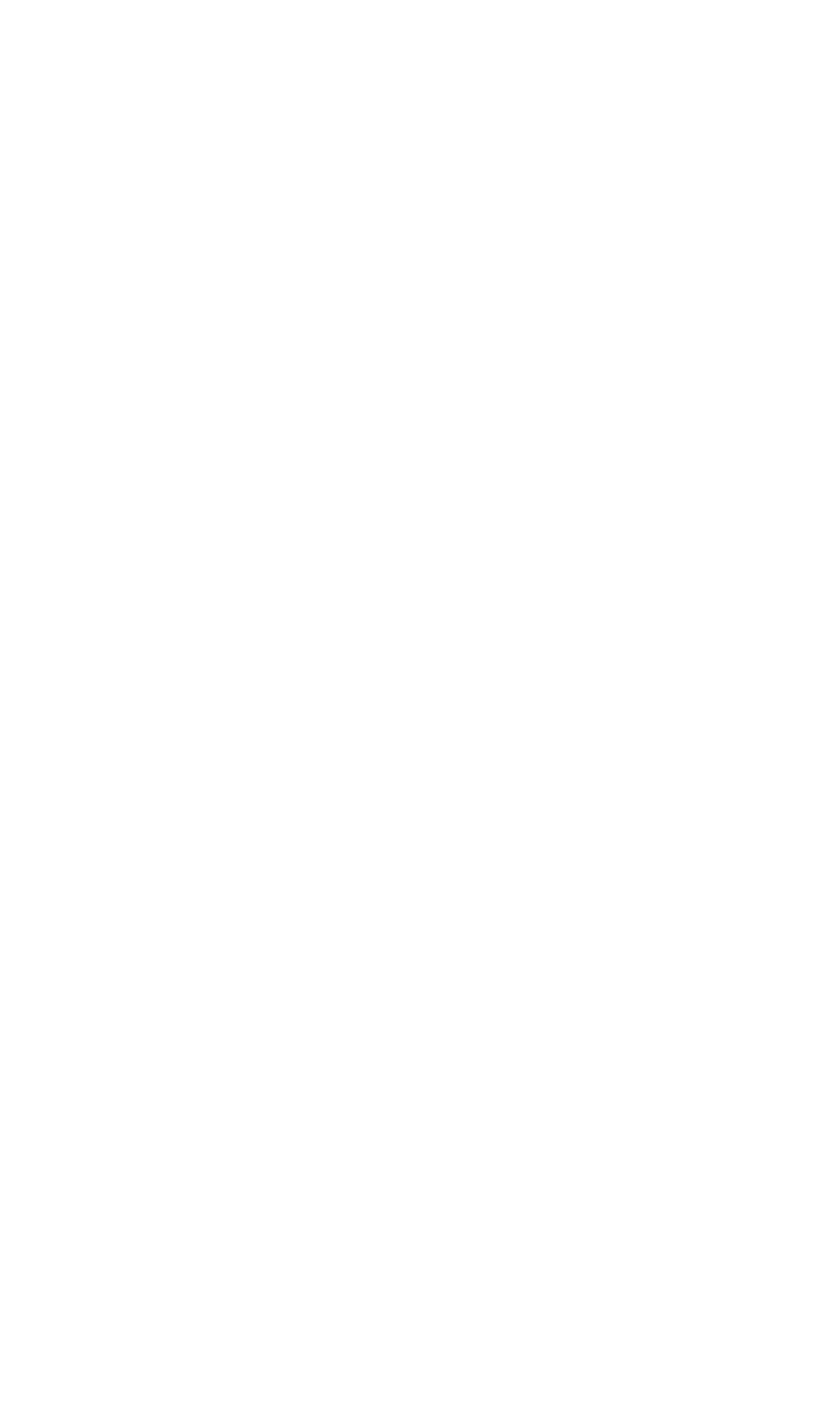How many items are related to 'Gaming Laptop'?
Could you answer the question in a detailed manner, providing as much information as possible?

The link element with the text 'Gaming Laptop' has a description of '(4 items)', indicating that there are 4 items related to Gaming Laptop on the webpage.